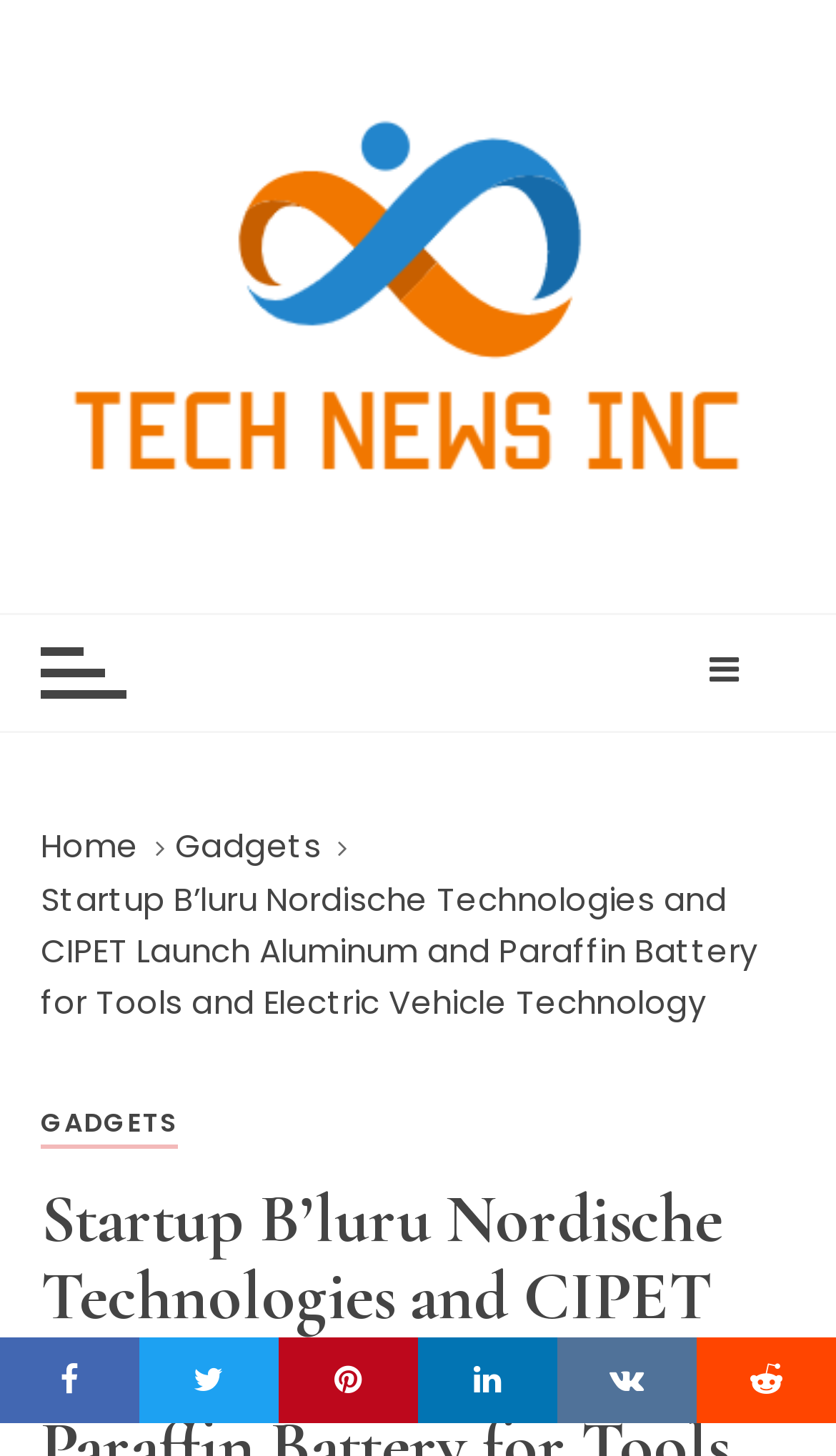Provide your answer to the question using just one word or phrase: What is the category of the news?

Gadgets